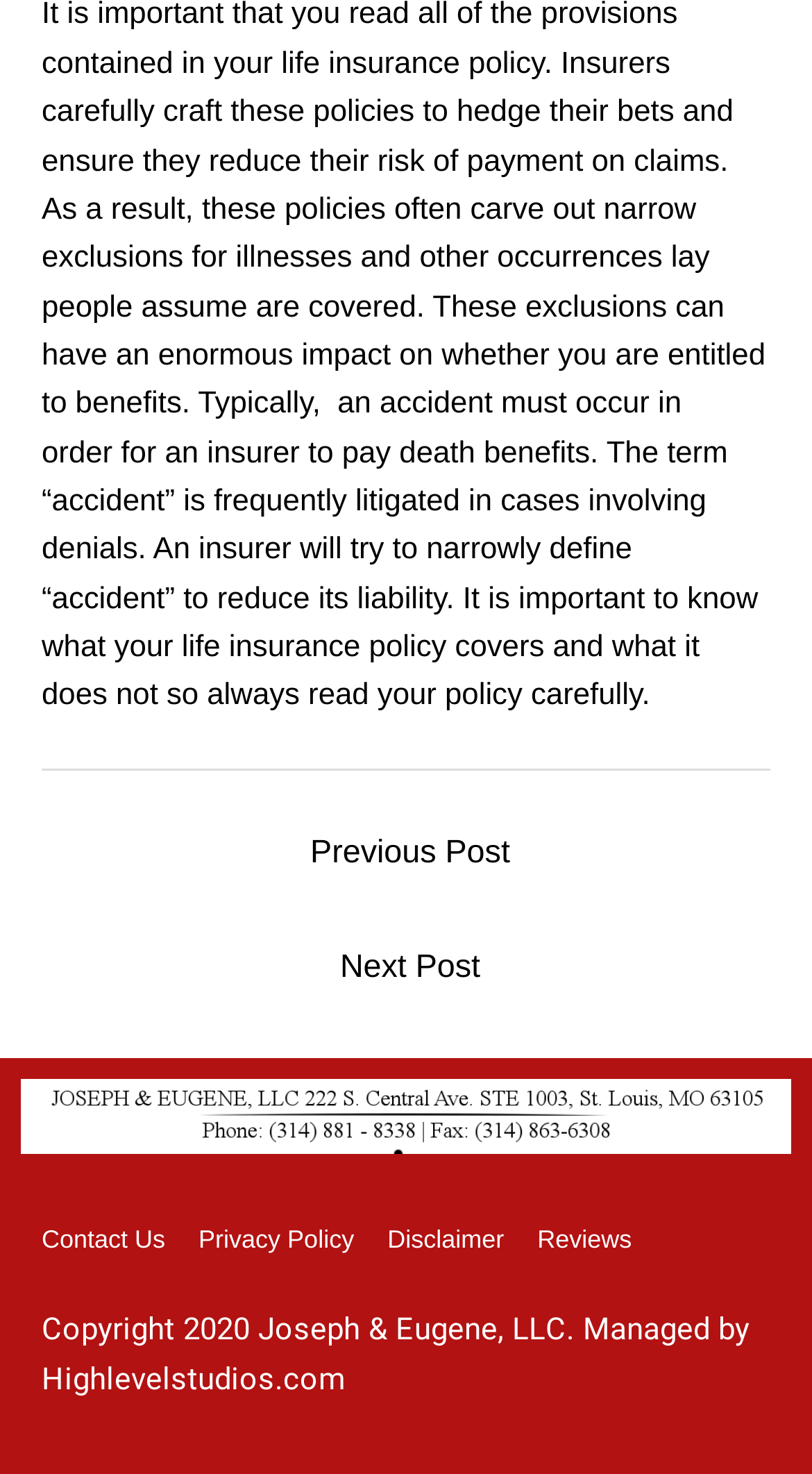Respond with a single word or phrase to the following question: How many footer links are there?

4